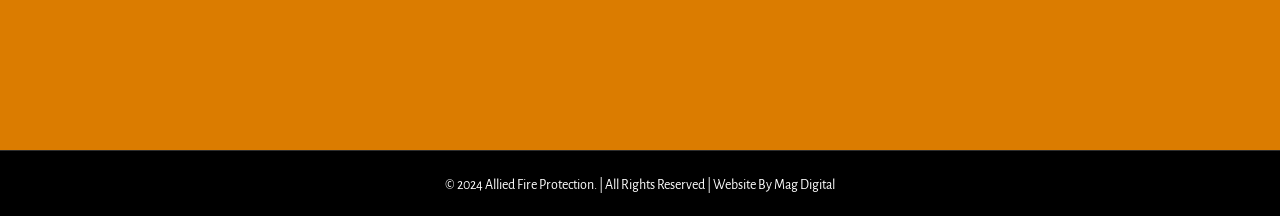Please give the bounding box coordinates of the area that should be clicked to fulfill the following instruction: "Visit STATE COLLEGE, PA". The coordinates should be in the format of four float numbers from 0 to 1, i.e., [left, top, right, bottom].

[0.189, 0.124, 0.295, 0.245]